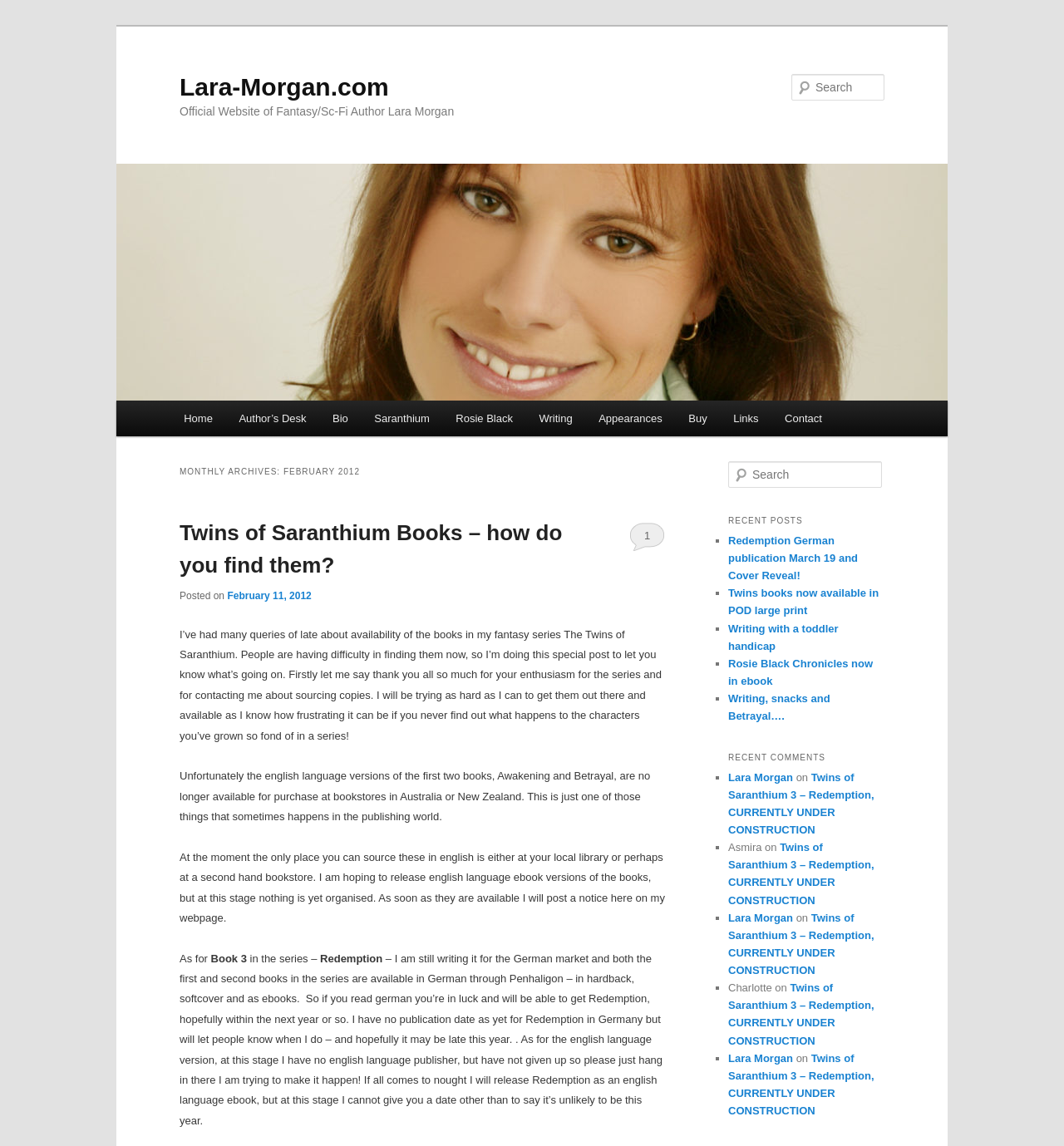What is the author's name?
Identify the answer in the screenshot and reply with a single word or phrase.

Lara Morgan